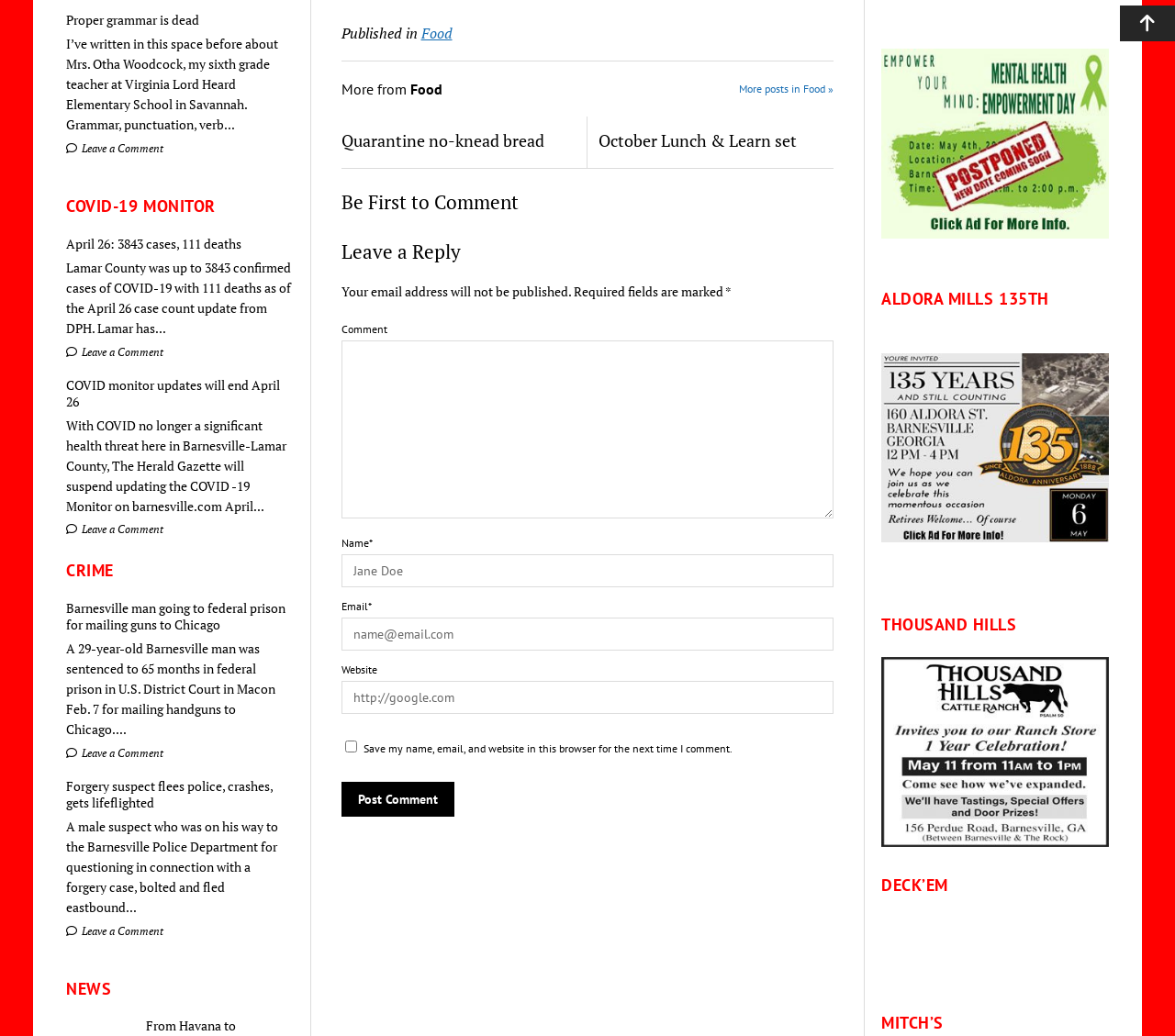Provide a one-word or brief phrase answer to the question:
What is the topic of the first article?

COVID-19